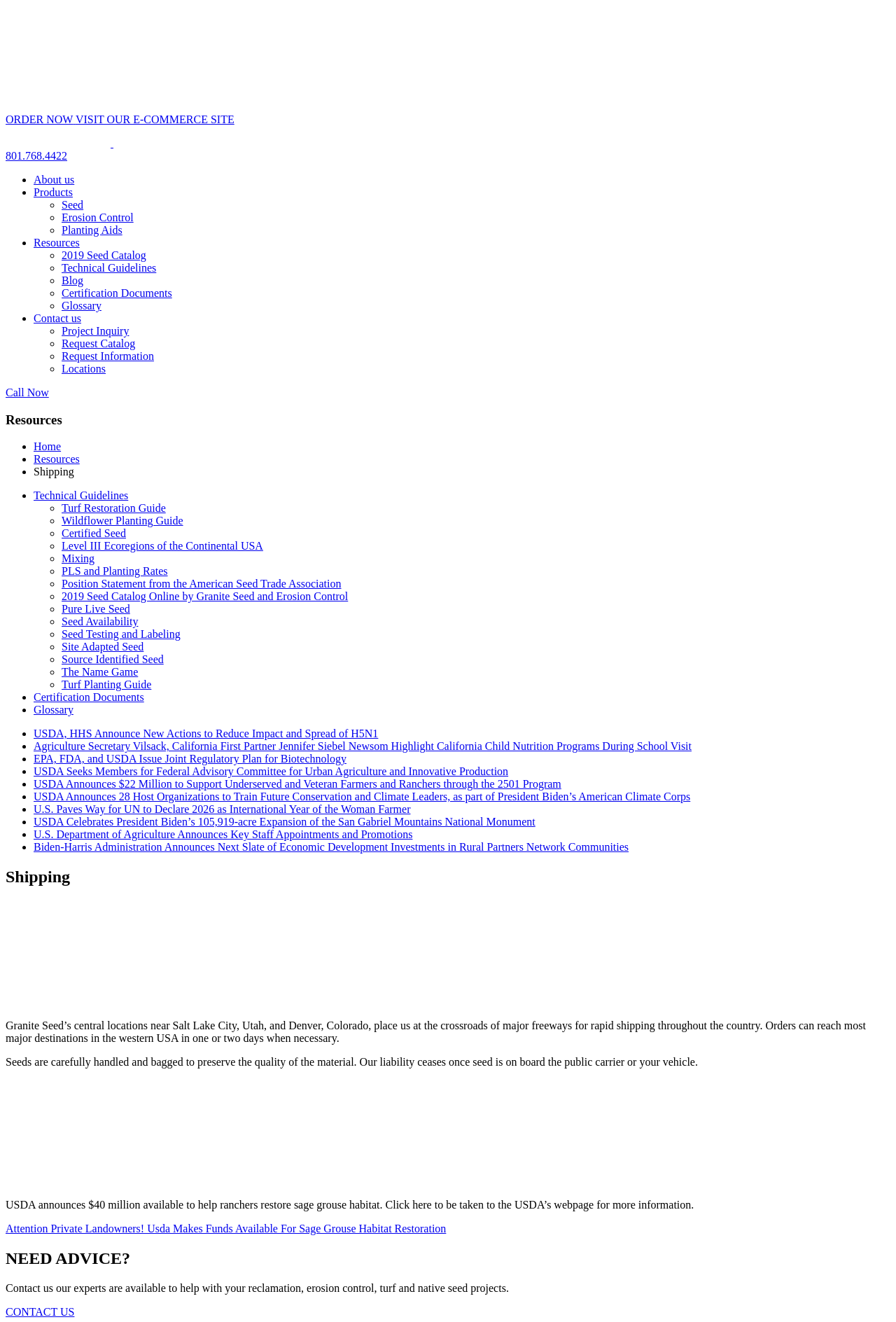Please give a short response to the question using one word or a phrase:
What is the company name?

Granite Seed